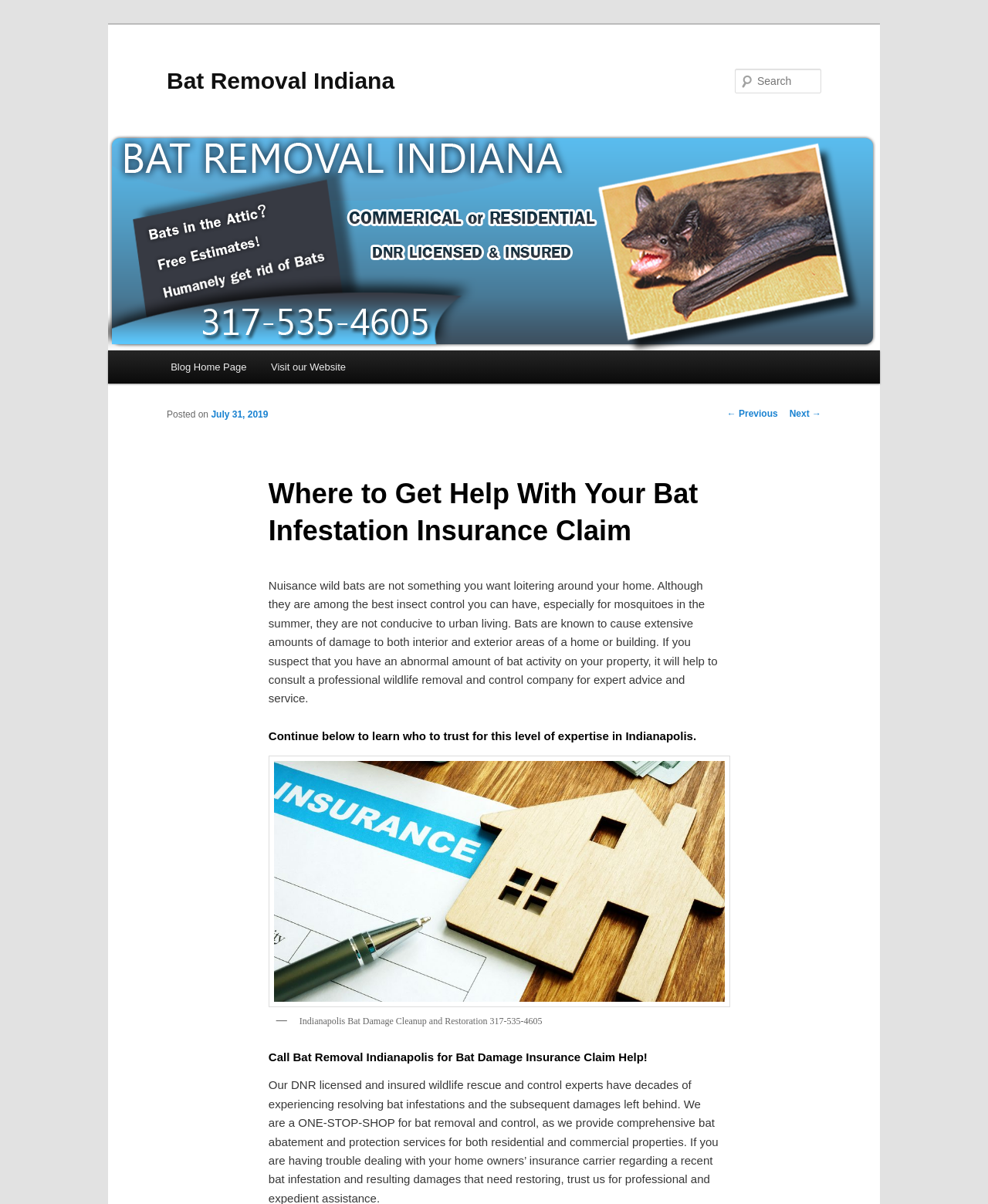Can you provide the bounding box coordinates for the element that should be clicked to implement the instruction: "Learn more about bat removal"?

[0.169, 0.056, 0.399, 0.077]